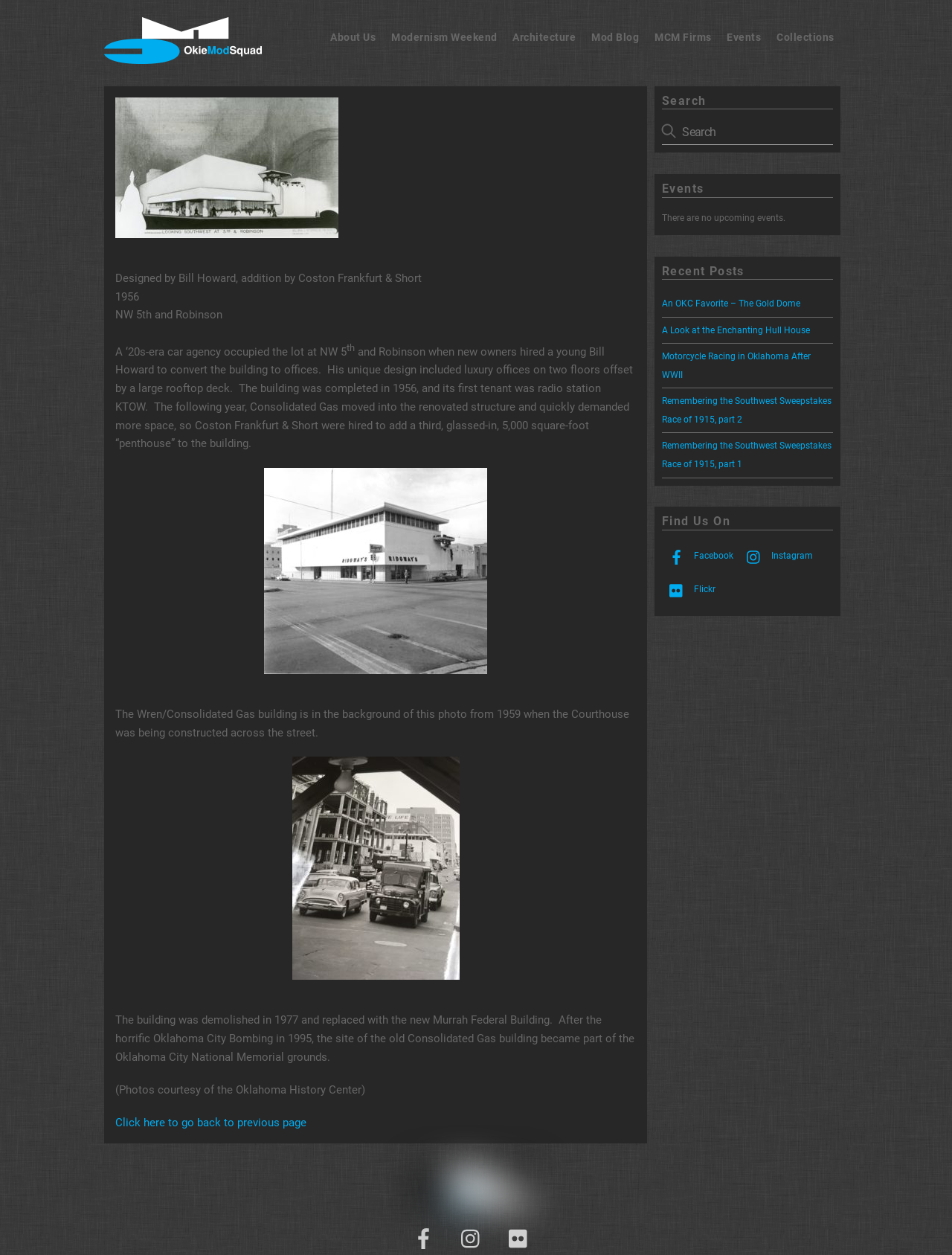Given the element description, predict the bounding box coordinates in the format (top-left x, top-left y, bottom-right x, bottom-right y), using floating point numbers between 0 and 1: title="OKC Mod"

[0.109, 0.039, 0.275, 0.056]